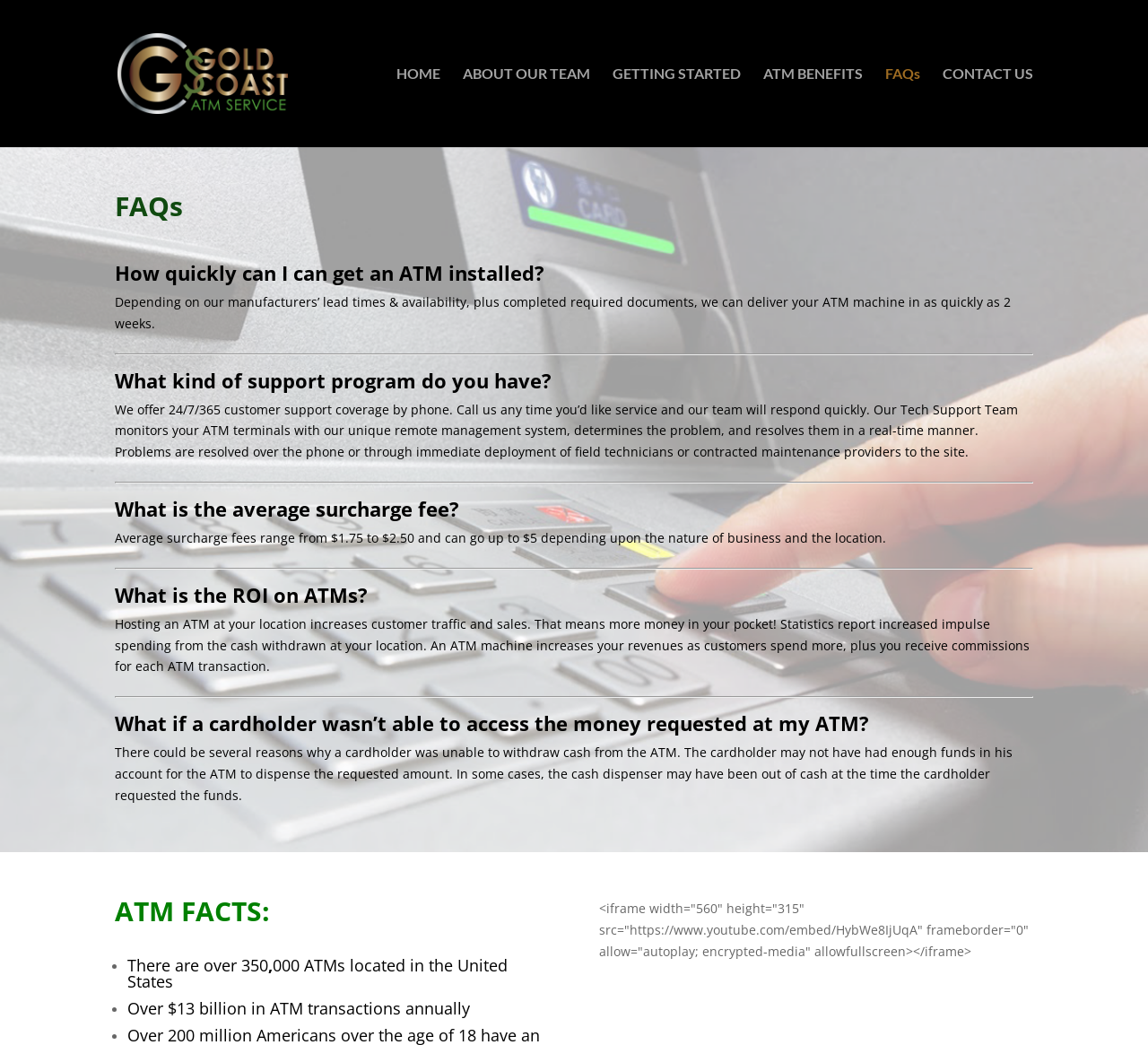Please answer the following question as detailed as possible based on the image: 
What kind of support program does Gold Coast ATM offer?

The answer to this question can be found in the second question of the FAQ section, which states that Gold Coast ATM offers 24/7/365 customer support coverage by phone, and their Tech Support Team monitors ATM terminals with a unique remote management system to resolve problems in real-time.